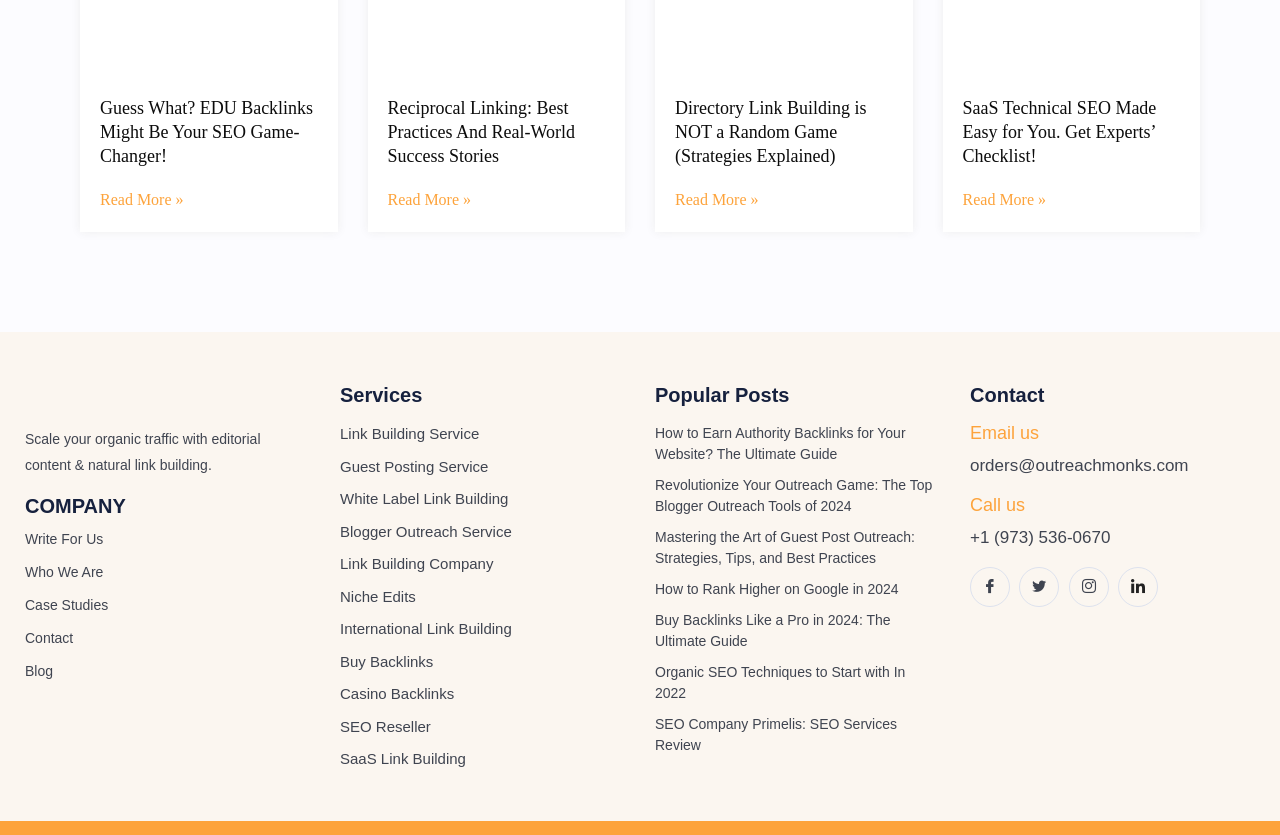Identify the bounding box for the UI element described as: "Contact". Ensure the coordinates are four float numbers between 0 and 1, formatted as [left, top, right, bottom].

[0.02, 0.752, 0.242, 0.777]